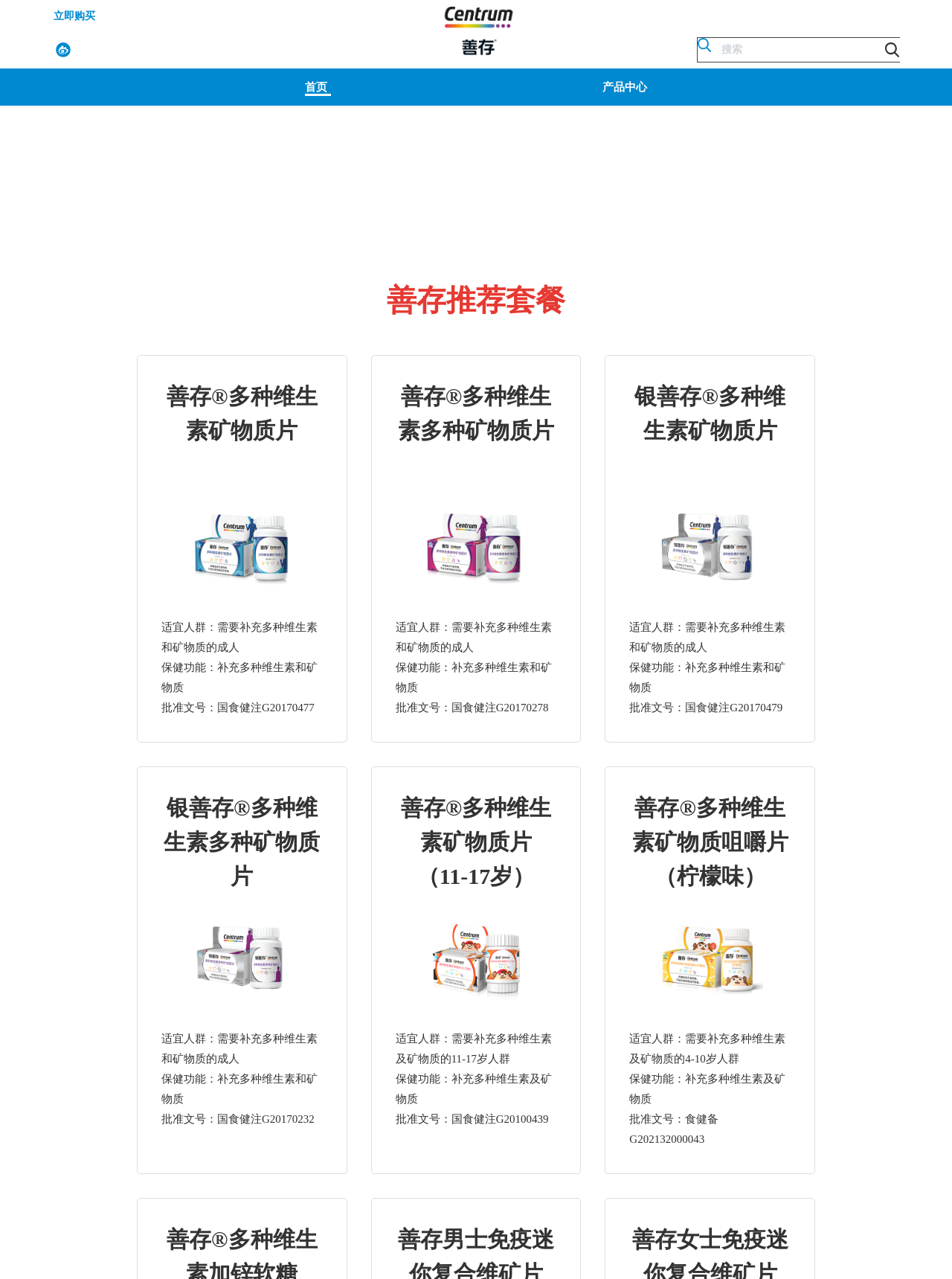Specify the bounding box coordinates (top-left x, top-left y, bottom-right x, bottom-right y) of the UI element in the screenshot that matches this description: alt="善存" title="善存"

[0.445, 0.01, 0.555, 0.039]